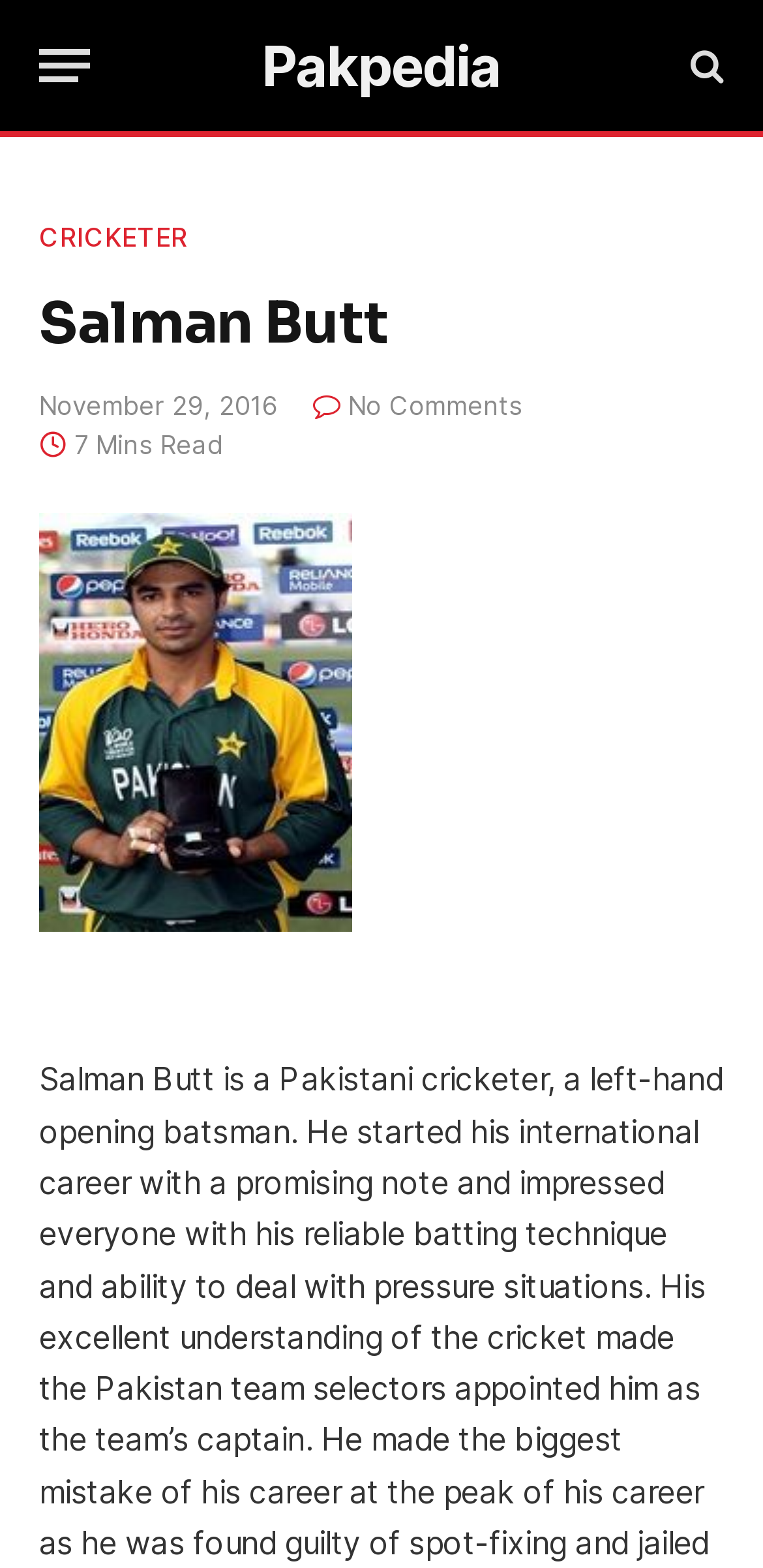When was the article published?
Please provide a single word or phrase based on the screenshot.

November 29, 2016